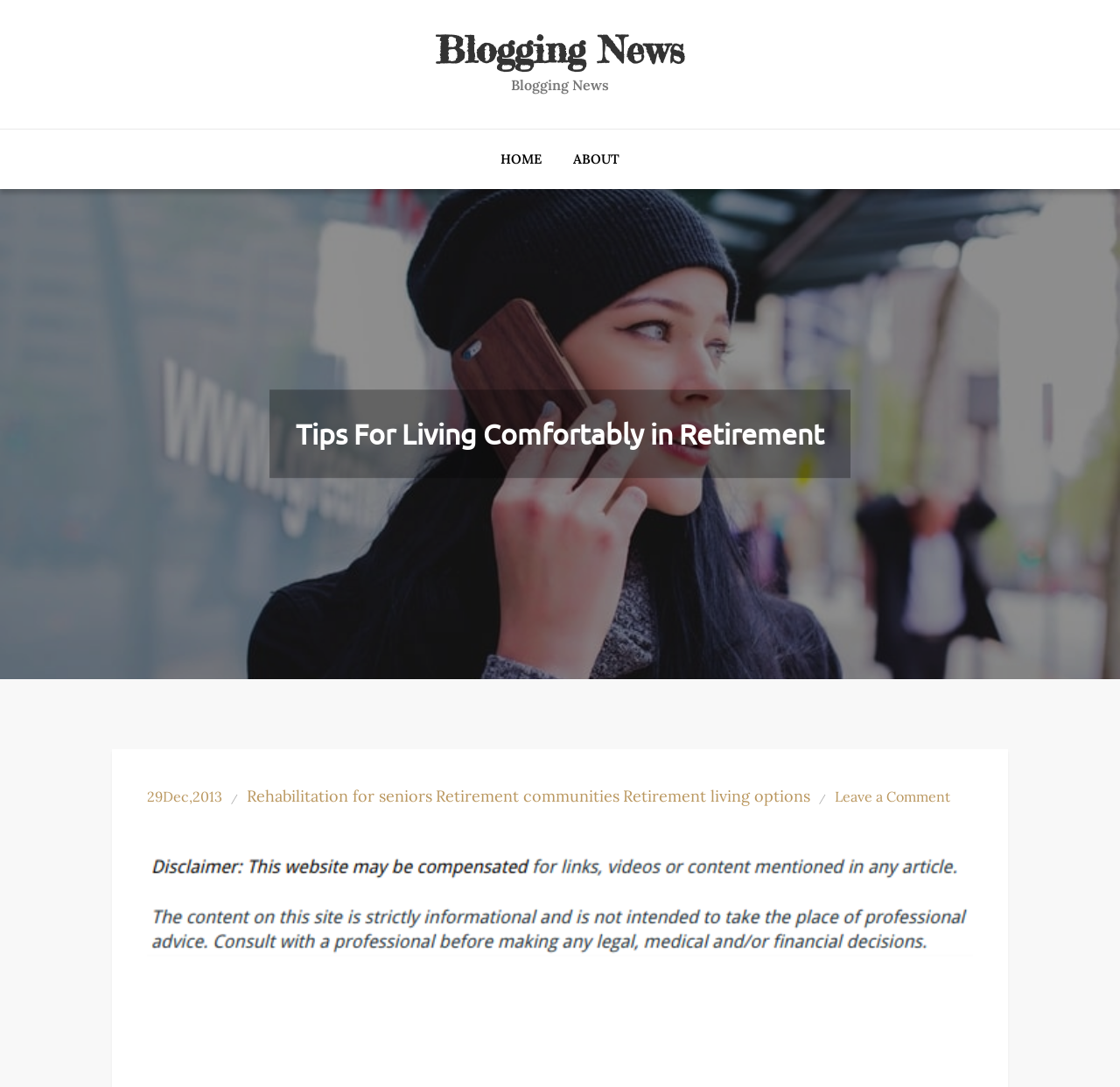Determine the bounding box coordinates of the region I should click to achieve the following instruction: "read about rehabilitation for seniors". Ensure the bounding box coordinates are four float numbers between 0 and 1, i.e., [left, top, right, bottom].

[0.22, 0.721, 0.386, 0.744]